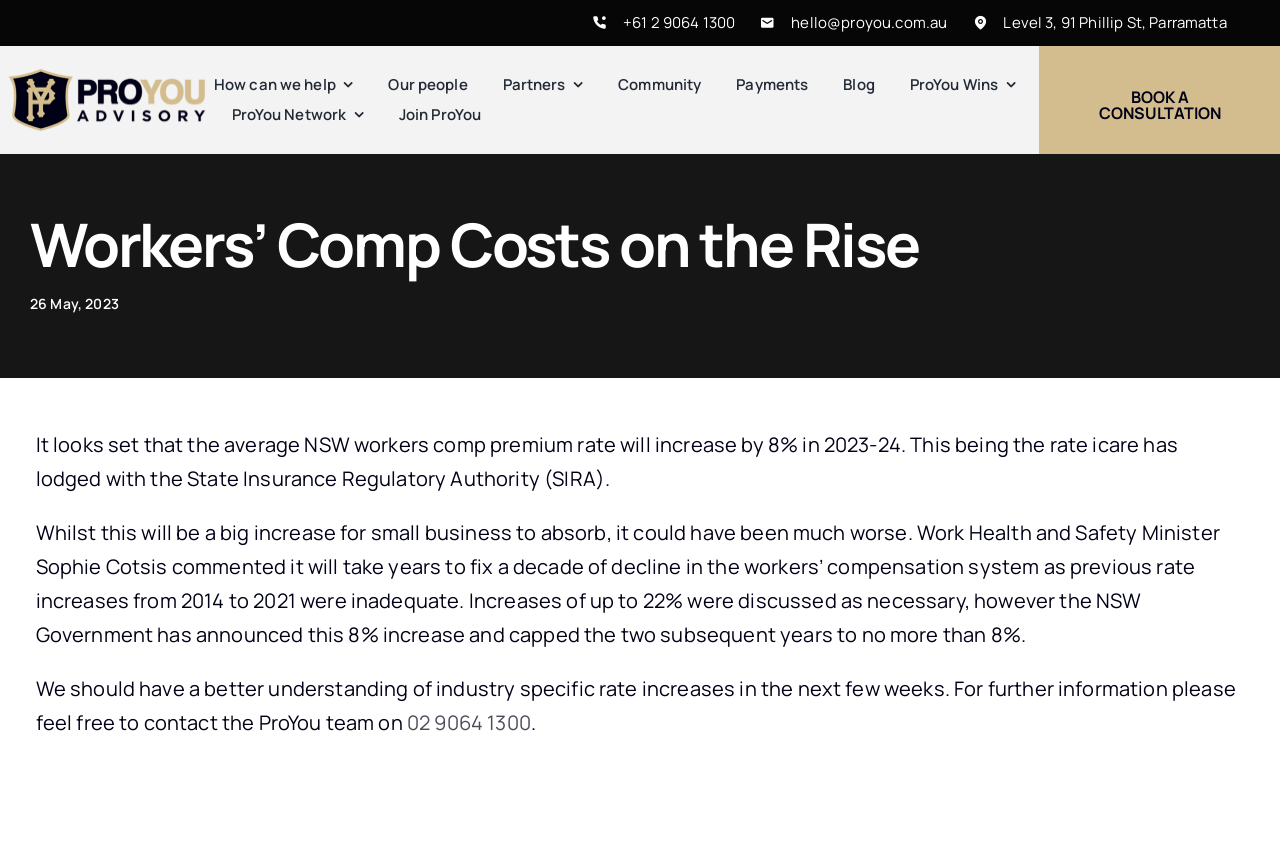Can you give a comprehensive explanation to the question given the content of the image?
How many years will it take to fix the workers’ compensation system according to the Minister?

I found the answer by reading the StaticText element with the text 'it will take years to fix a decade of decline in the workers’ compensation system...' which is located in the main content area of the webpage.